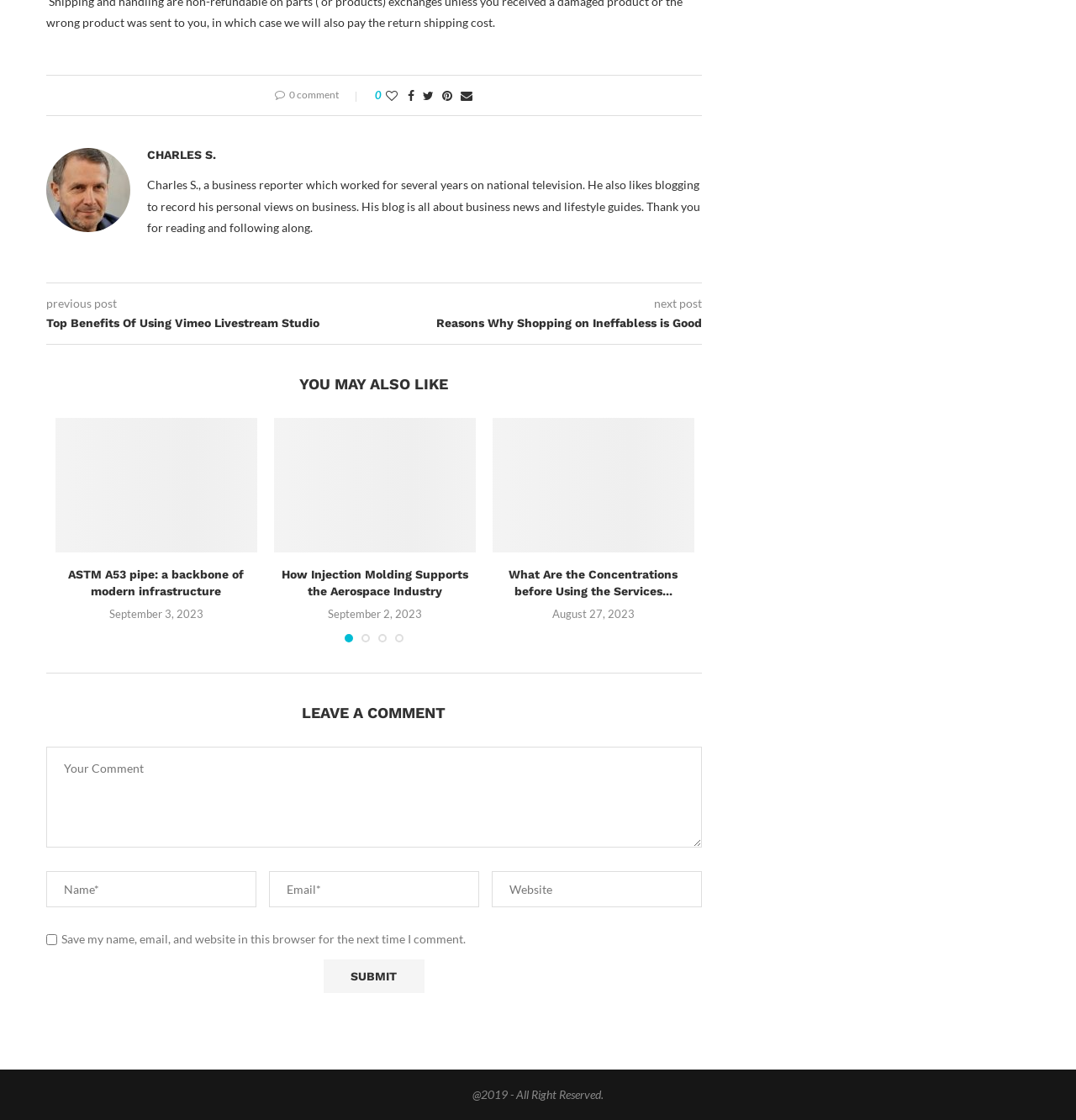Pinpoint the bounding box coordinates for the area that should be clicked to perform the following instruction: "Read the post 'Top Benefits Of Using Vimeo Livestream Studio'".

[0.043, 0.281, 0.348, 0.296]